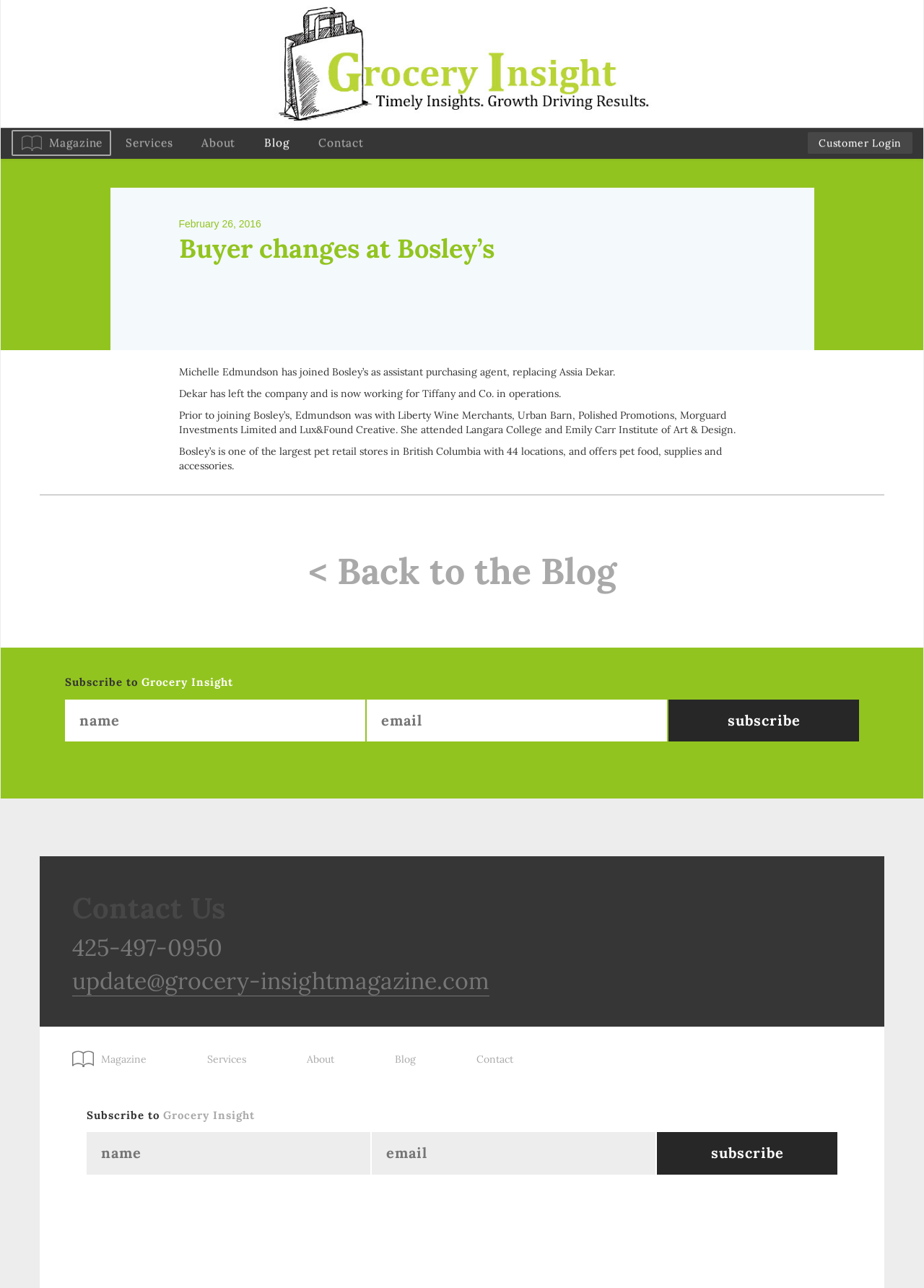What is the phone number to contact?
Look at the image and answer the question with a single word or phrase.

425-497-0950